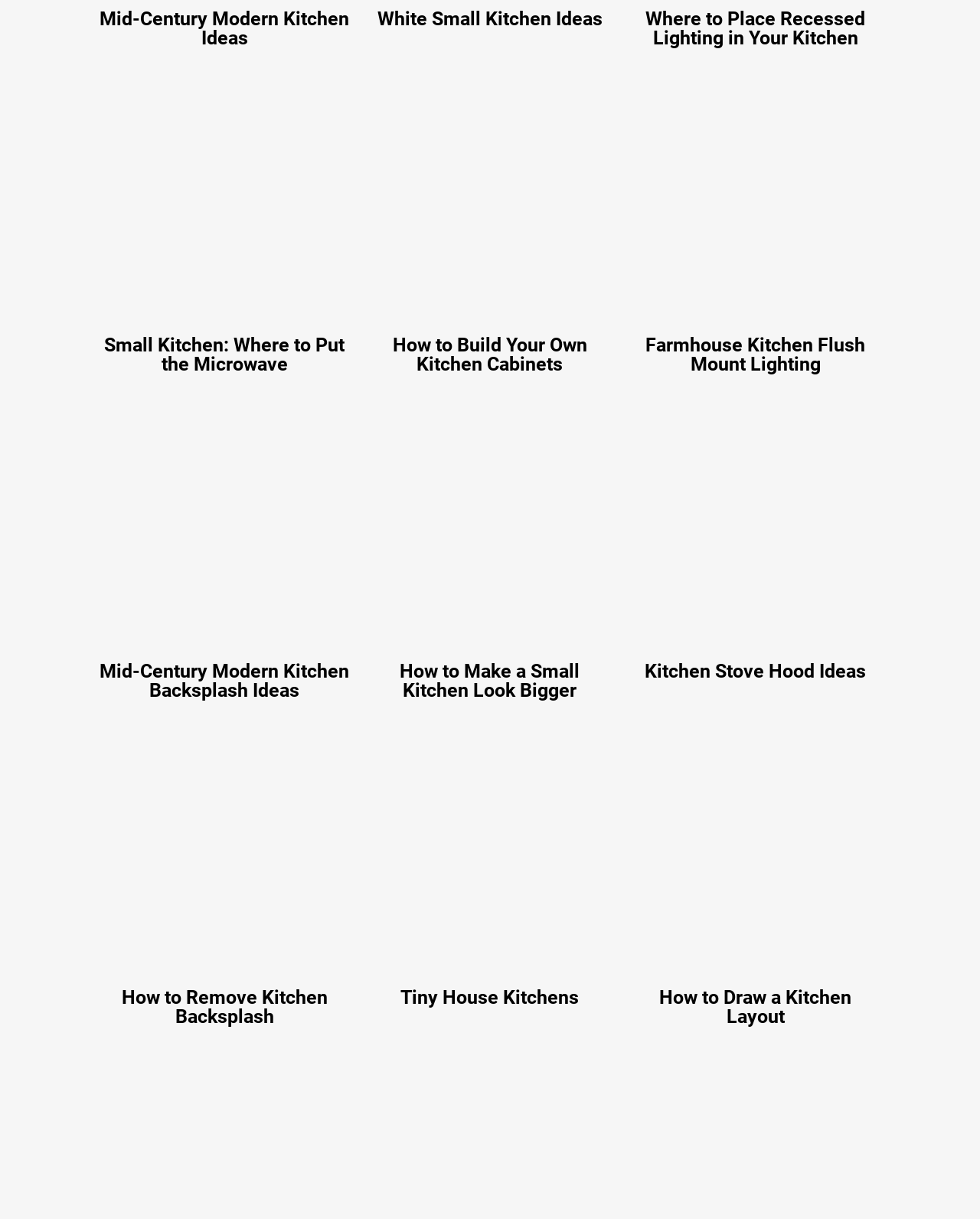How many links are there on the webpage? Please answer the question using a single word or phrase based on the image.

18